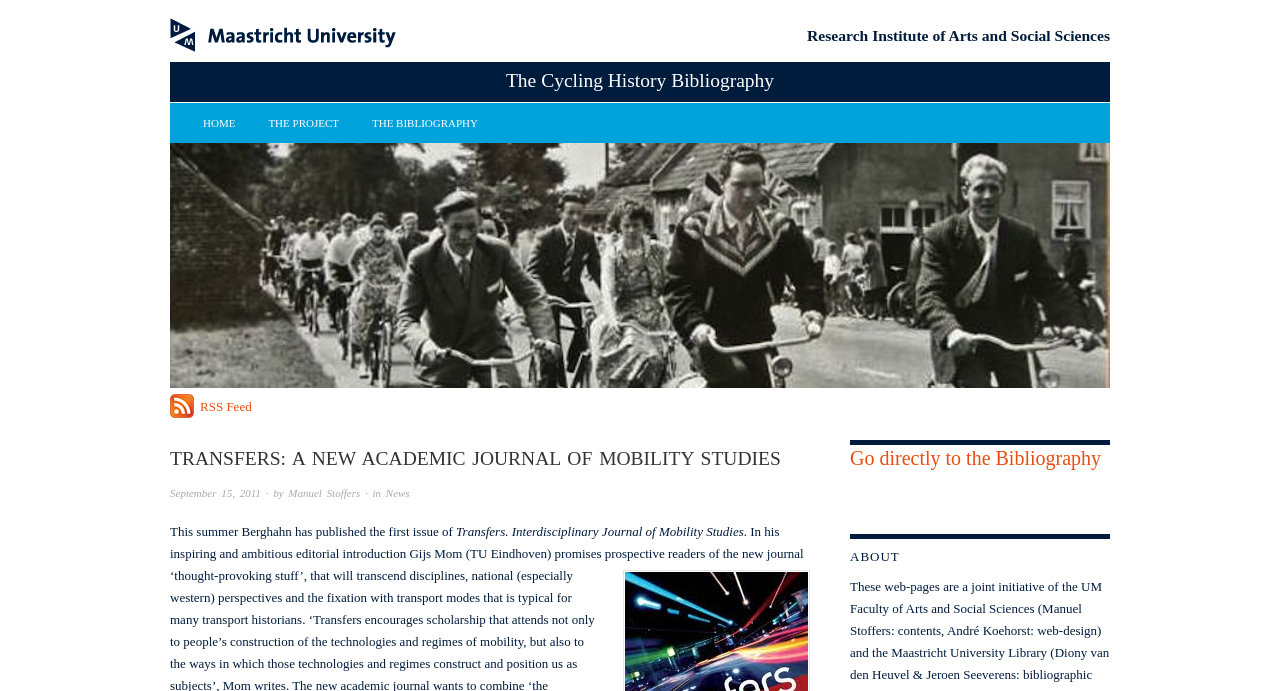What is the name of the research institute associated with this journal?
Give a single word or phrase as your answer by examining the image.

Research Institute of Arts and Social Sciences